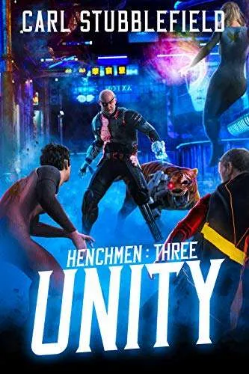Generate a detailed caption that describes the image.

The image showcases the book cover for "Unity: A Superhero LitRPG Adventure," which is the third installment in the "Henchman" series by author Carl Stubblefield. The cover features dynamic artwork depicting intense action, likely illustrating a scene with various superhero characters engaged in a confrontation. Prominent figures are seen in striking poses, including a character wielding a weapon and flanked by others, set against a vibrant urban backdrop filled with neon lights, hinting at a thrilling narrative.

The title "HENCHMEN: THREE UNITY" is boldly displayed at the bottom, drawing attention to the book's name and series affiliation. The overall aesthetic suggests themes of heroism, conflict, and adventure, inviting potential readers to delve into this high-stakes story where powerful forces compete and personal sacrifices are made. The cover art plays a crucial role in attracting fans of the superhero genre, hinting at an engaging storyline filled with action and drama.